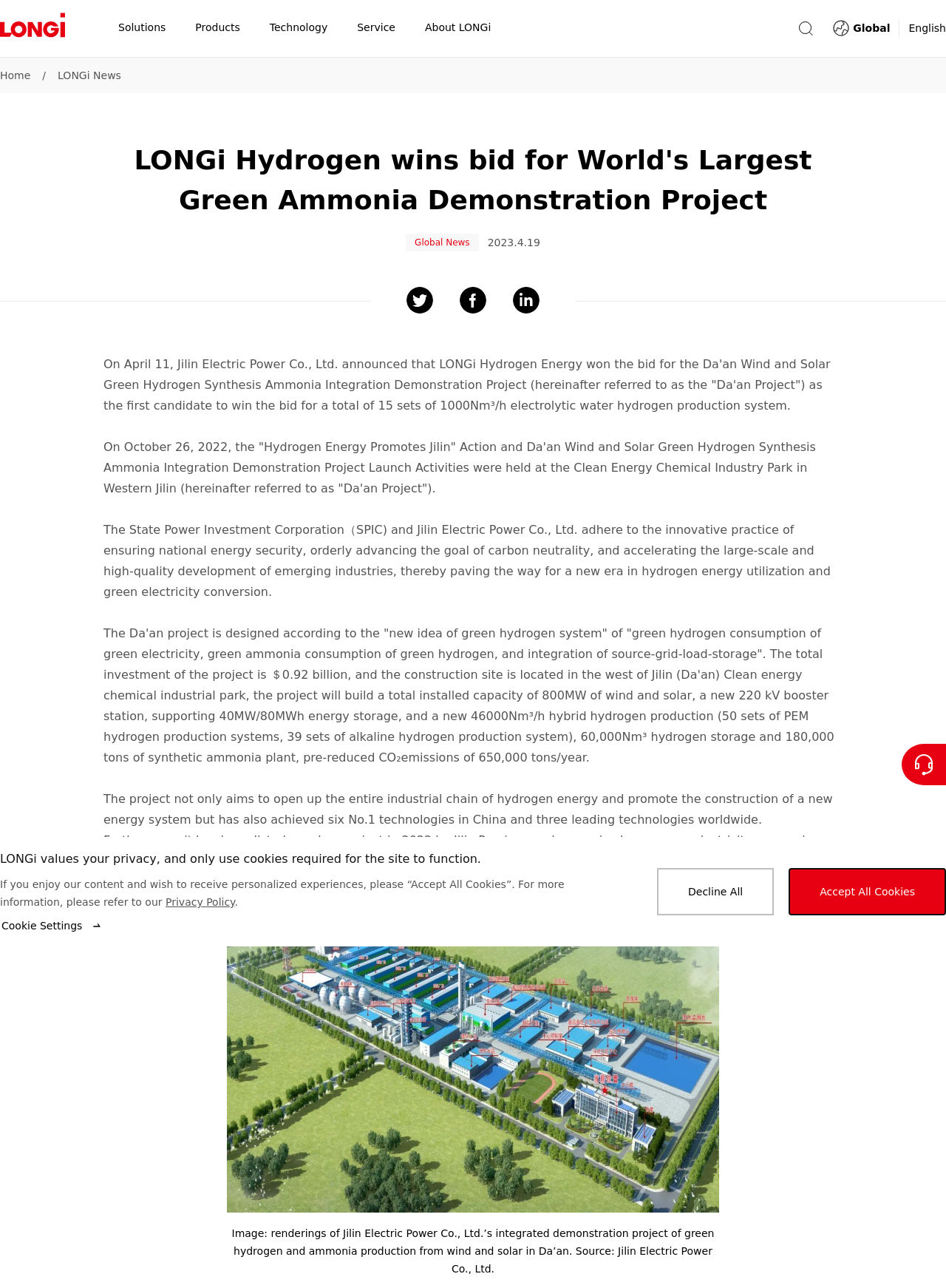Indicate the bounding box coordinates of the element that needs to be clicked to satisfy the following instruction: "Learn more about Finnest". The coordinates should be four float numbers between 0 and 1, i.e., [left, top, right, bottom].

None